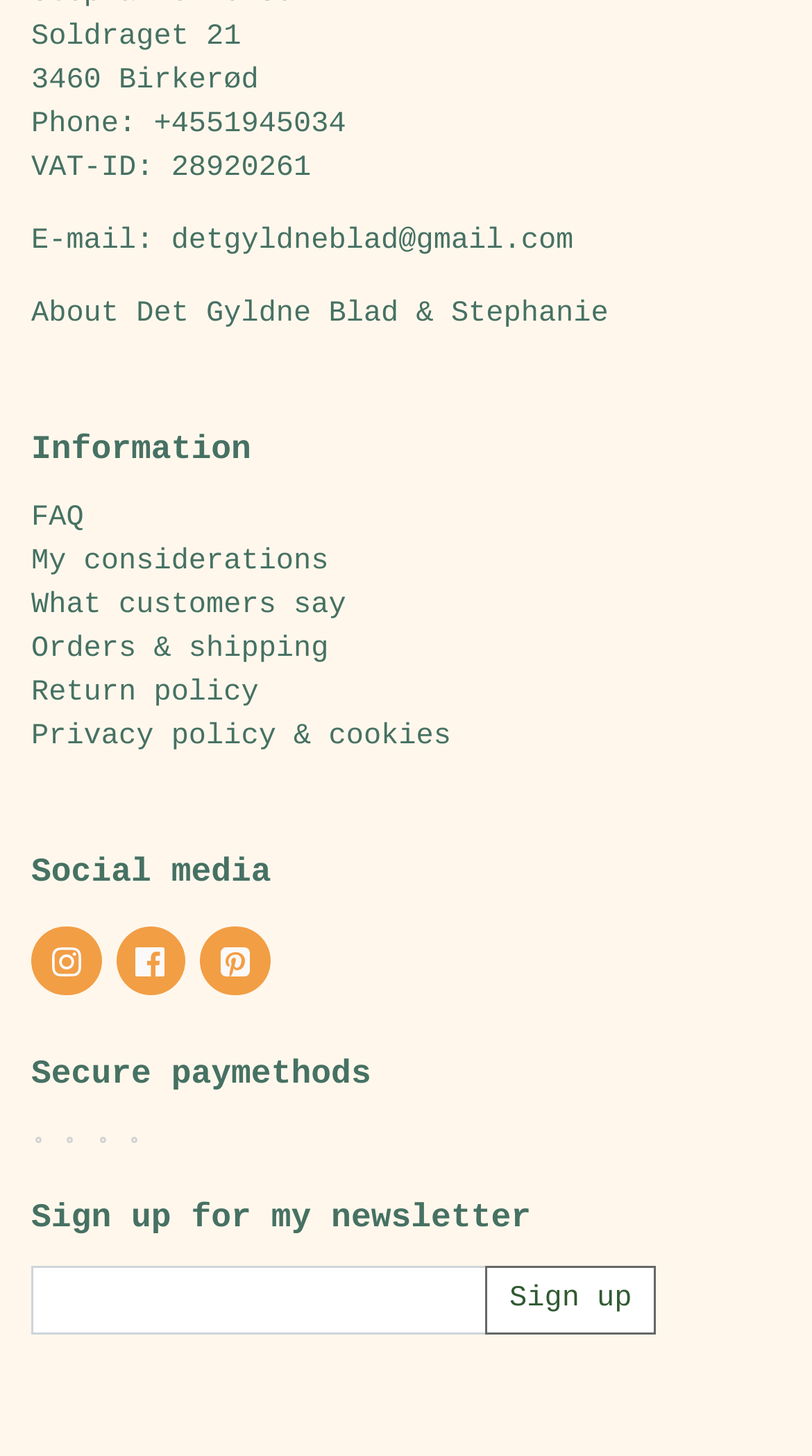Provide the bounding box coordinates of the section that needs to be clicked to accomplish the following instruction: "Click Privacy policy & cookies."

[0.038, 0.495, 0.555, 0.517]